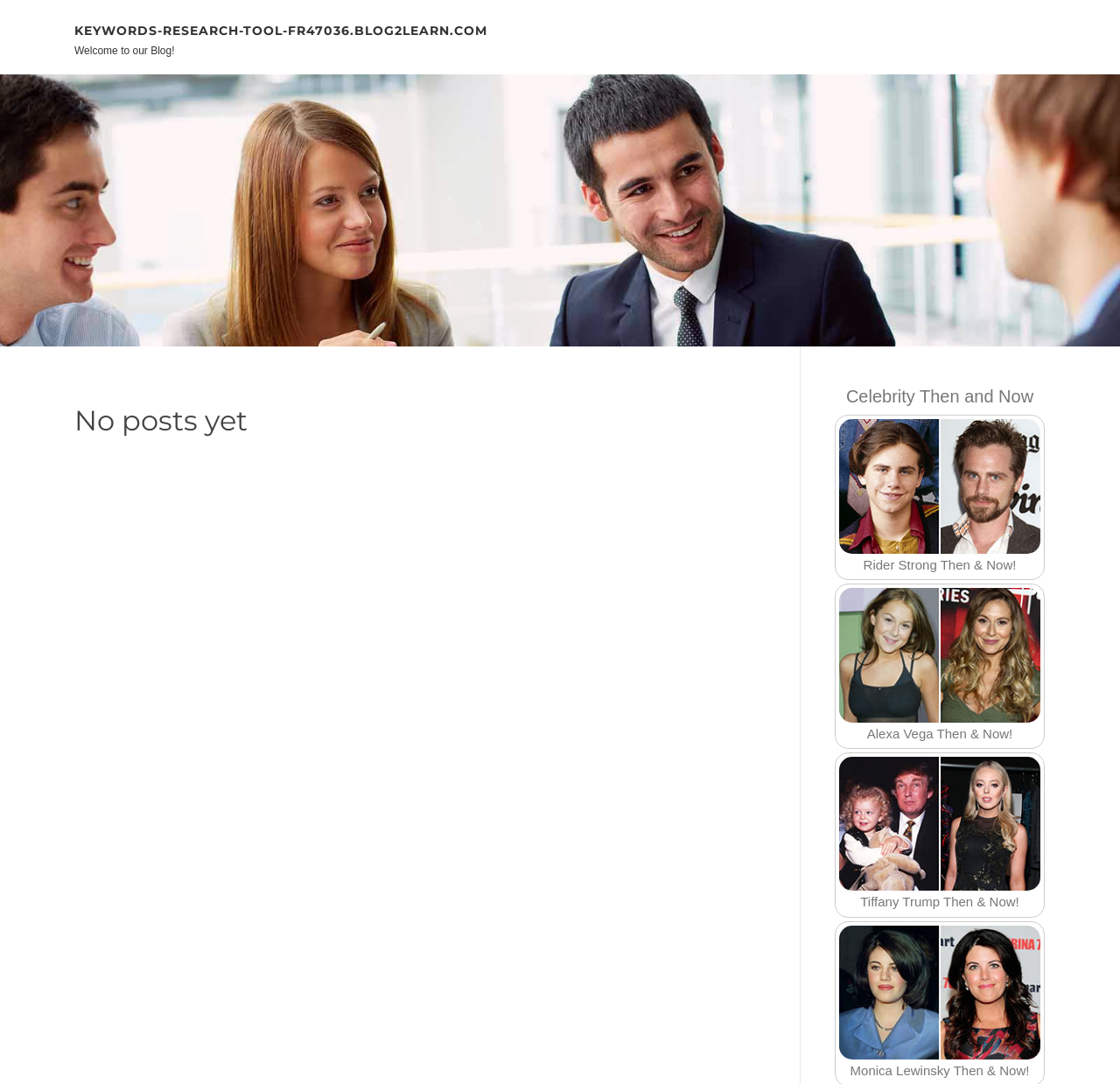Give a short answer using one word or phrase for the question:
How many images are on the webpage?

4